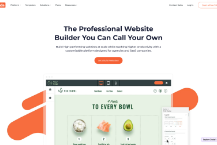Generate a detailed narrative of the image.

The image showcases the user interface of Duda, a professional website builder designed for individuals and businesses to create customized websites with ease. It features a visually appealing layout that highlights various design elements, including icons for food items, indicating its potential use for restaurants or food-related businesses. The text at the top emphasizes "The Professional Website Builder You Can Call Your Own," suggesting a strong focus on personalization and user control. Additionally, the interface appears user-friendly, making it accessible to both beginners and experienced developers, which aligns with Duda’s mission to empower users in creating stunning online presences.